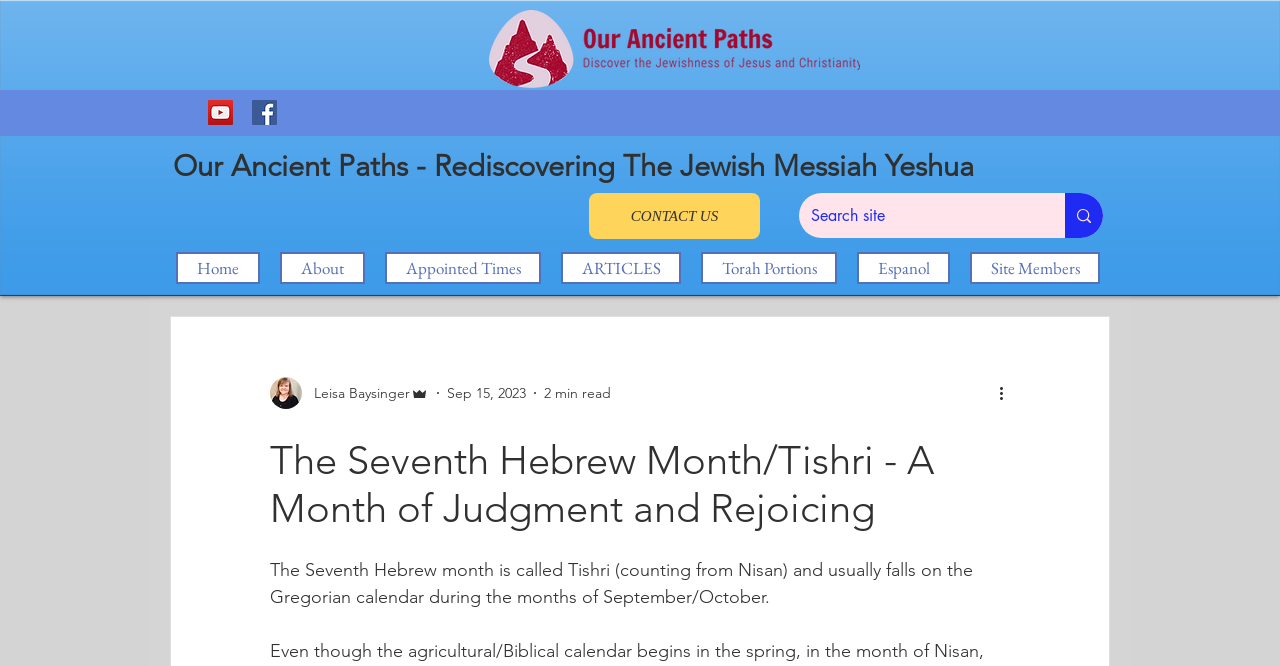Please give a succinct answer to the question in one word or phrase:
How many social media icons are present on this page?

2